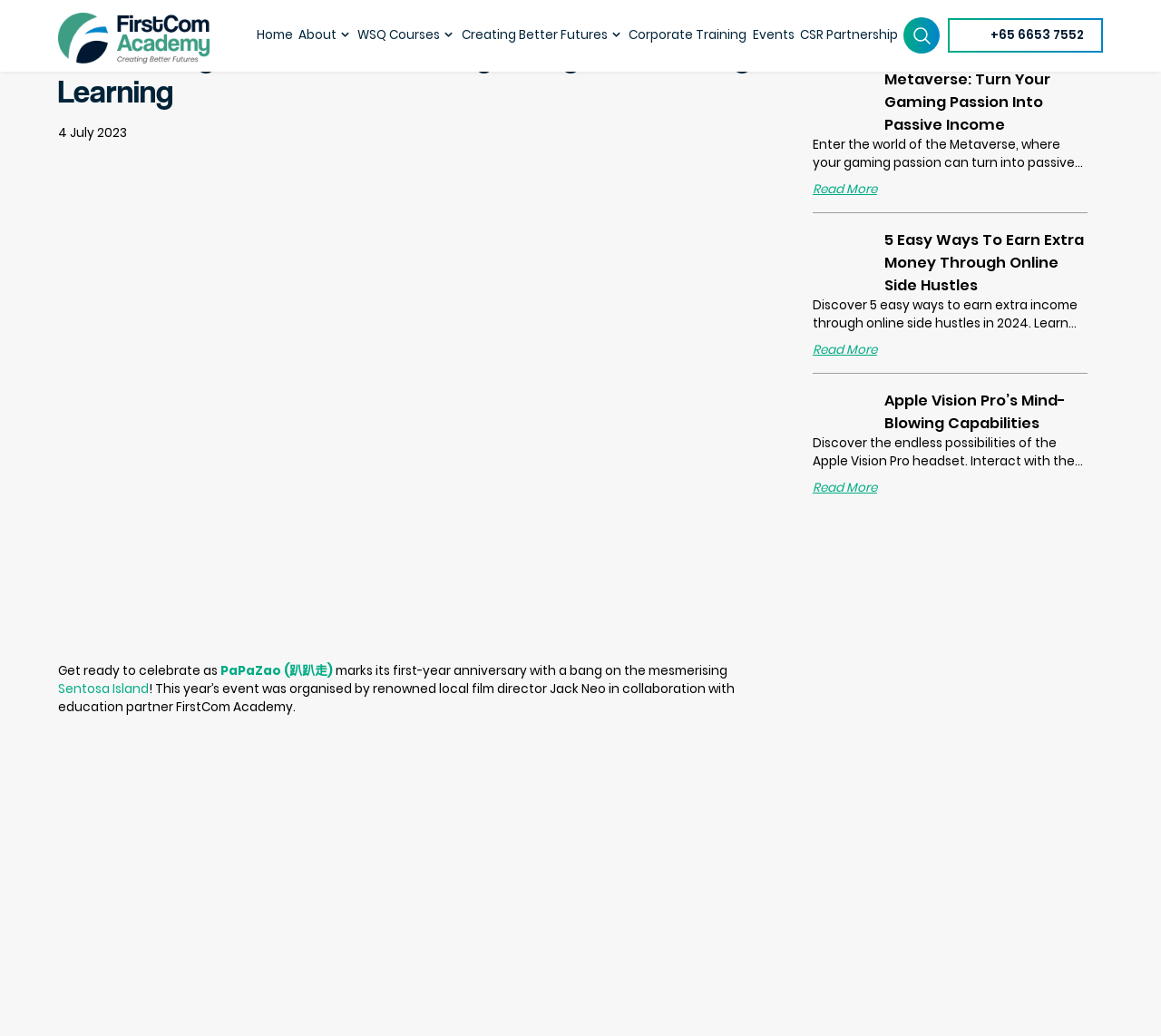Find and indicate the bounding box coordinates of the region you should select to follow the given instruction: "View the 'Halloween Party Favors Novelty Plastic Slinky Spring Rainbow Mini Toys Gift' product".

None